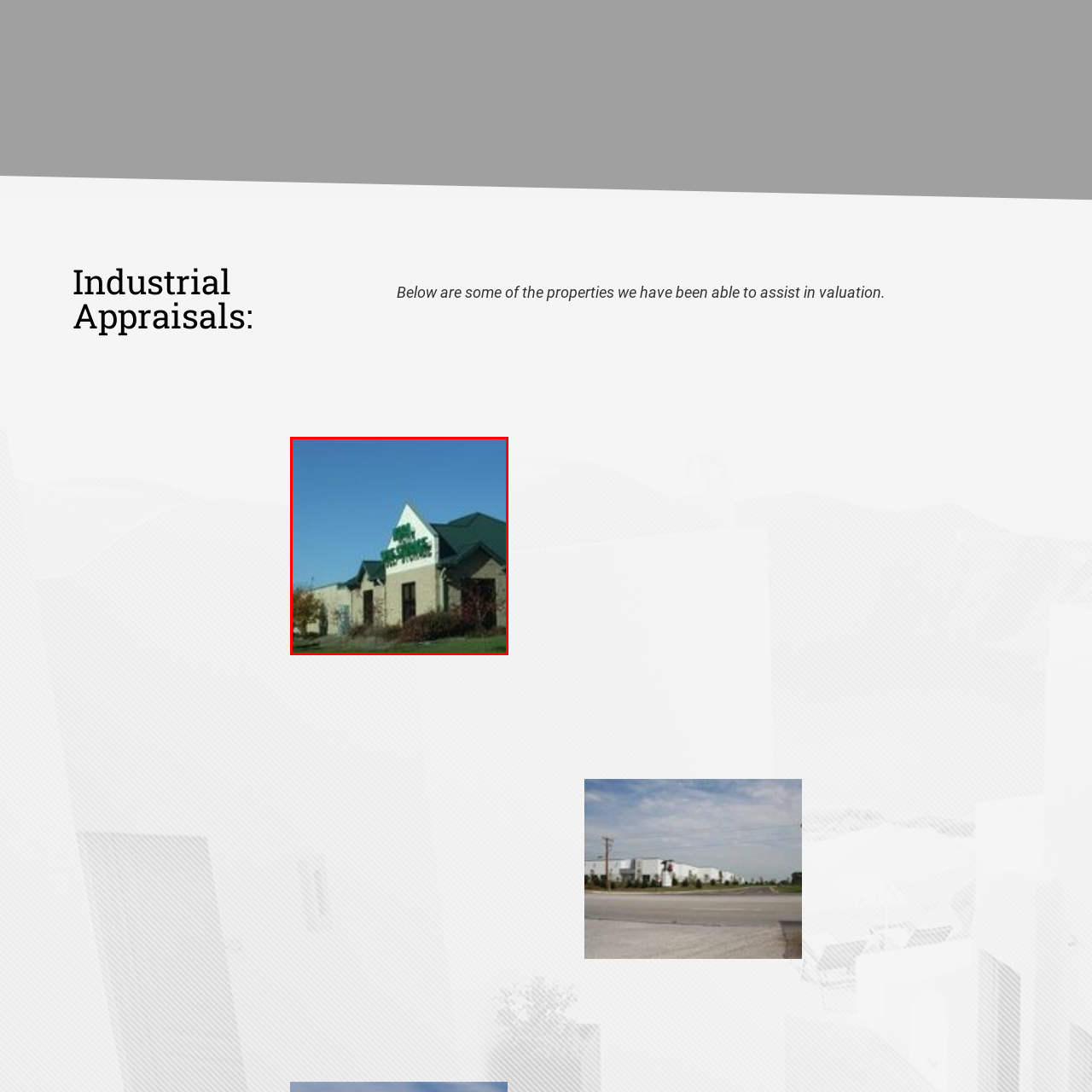Describe the features and objects visible in the red-framed section of the image in detail.

The image showcases the exterior of a self-storage facility named "Nora Self Storage." The building features a distinct architectural design, characterized by a high, peaked roof with a green hue. A prominent sign, also in green, displays the facility's name, ensuring it stands out against the neutral tones of the brick facade. Surrounding the building, the landscape includes well-maintained grass and colorful foliage, suggesting a pleasant and inviting environment. The clear blue sky serves as a backdrop, enhancing the overall appearance of this storage facility, which is here to assist customers with their storage needs.